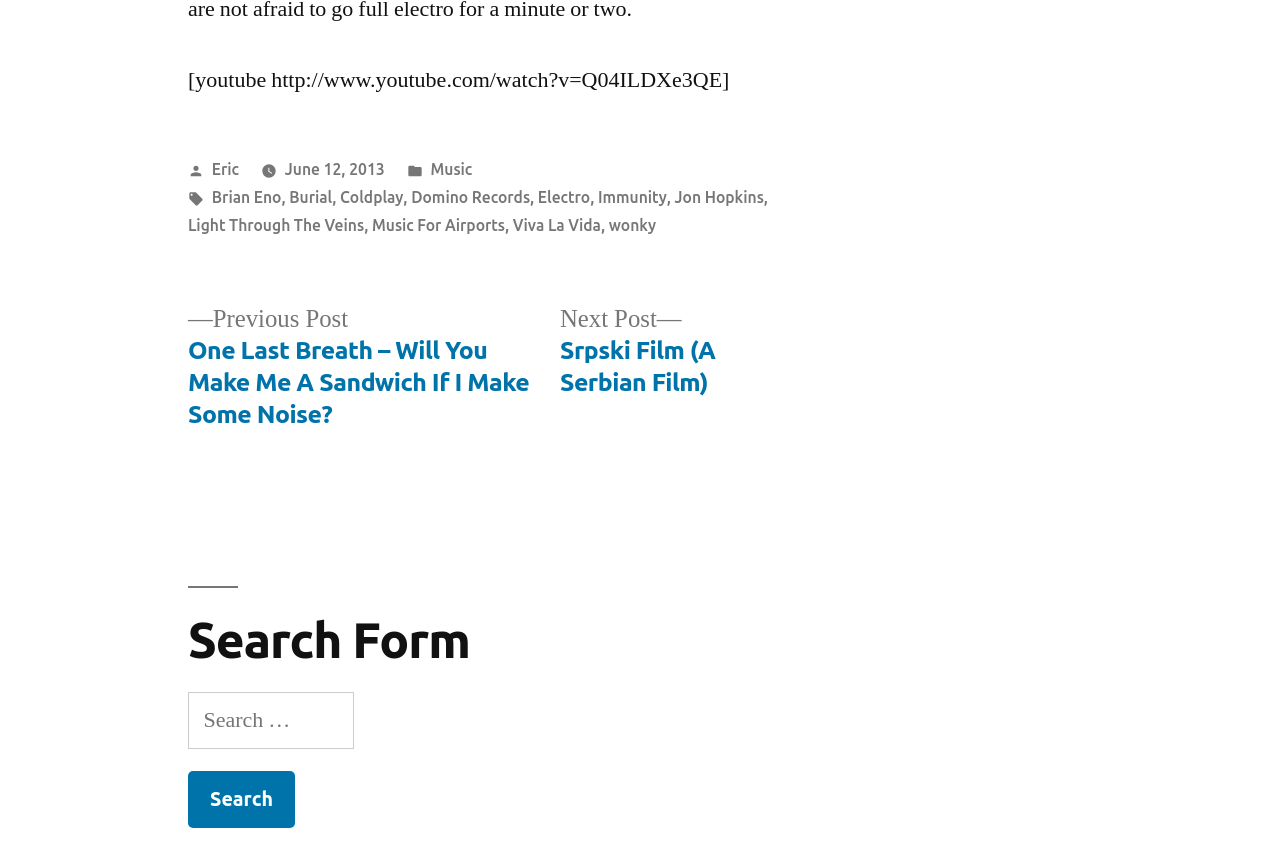Please determine the bounding box coordinates of the element to click on in order to accomplish the following task: "Search for a keyword". Ensure the coordinates are four float numbers ranging from 0 to 1, i.e., [left, top, right, bottom].

[0.147, 0.818, 0.448, 0.98]